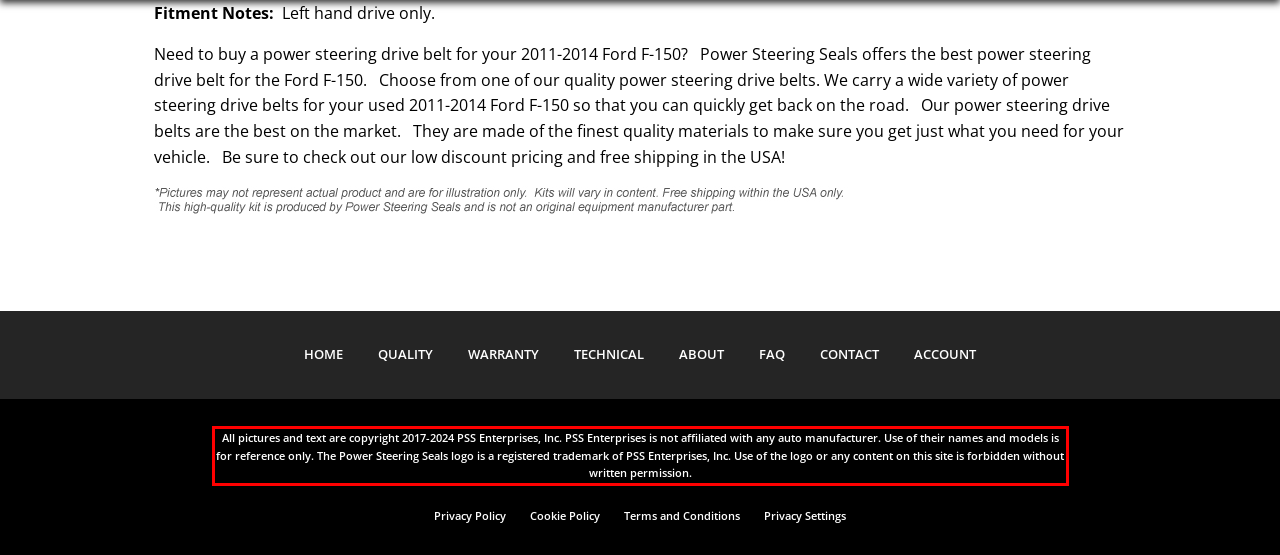Analyze the screenshot of a webpage where a red rectangle is bounding a UI element. Extract and generate the text content within this red bounding box.

All pictures and text are copyright 2017-2024 PSS Enterprises, Inc. PSS Enterprises is not affiliated with any auto manufacturer. Use of their names and models is for reference only. The Power Steering Seals logo is a registered trademark of PSS Enterprises, Inc. Use of the logo or any content on this site is forbidden without written permission.